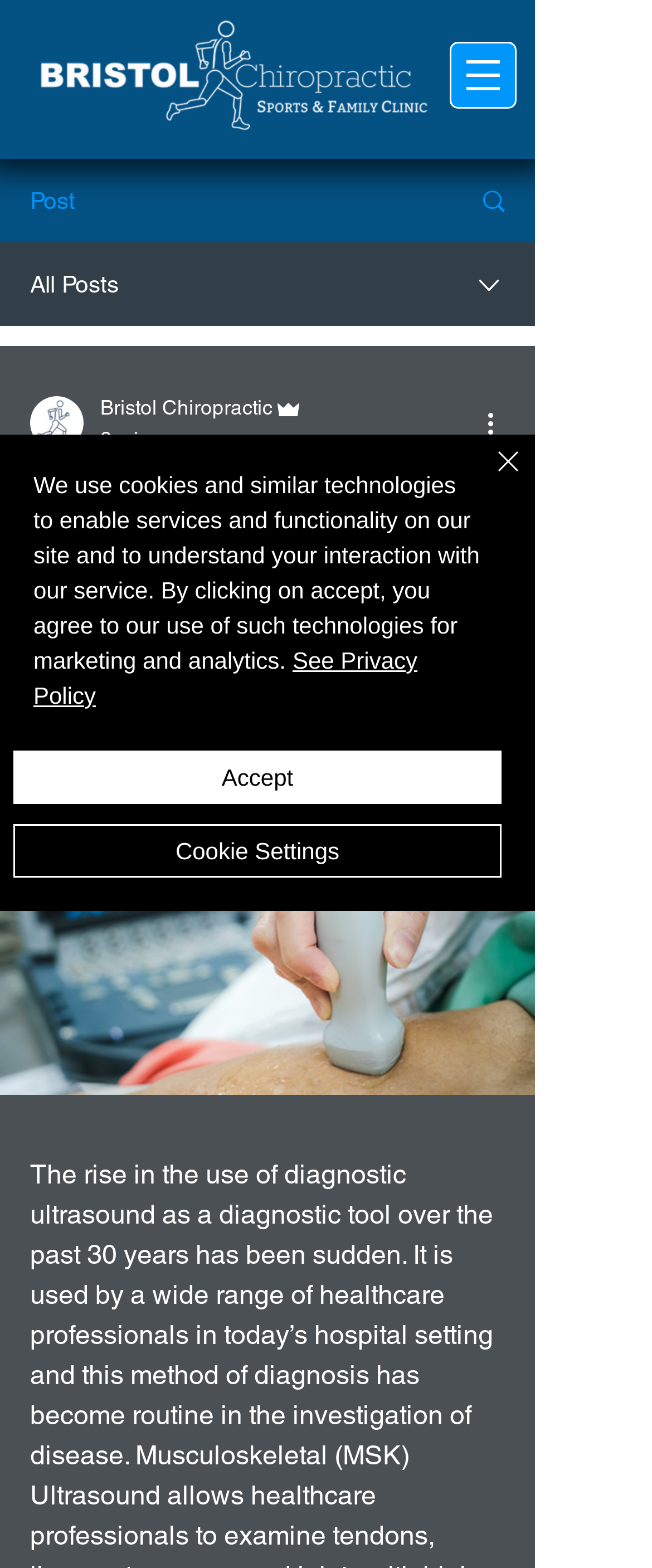Please provide the bounding box coordinates for the UI element as described: "See Privacy Policy". The coordinates must be four floats between 0 and 1, represented as [left, top, right, bottom].

[0.051, 0.413, 0.64, 0.452]